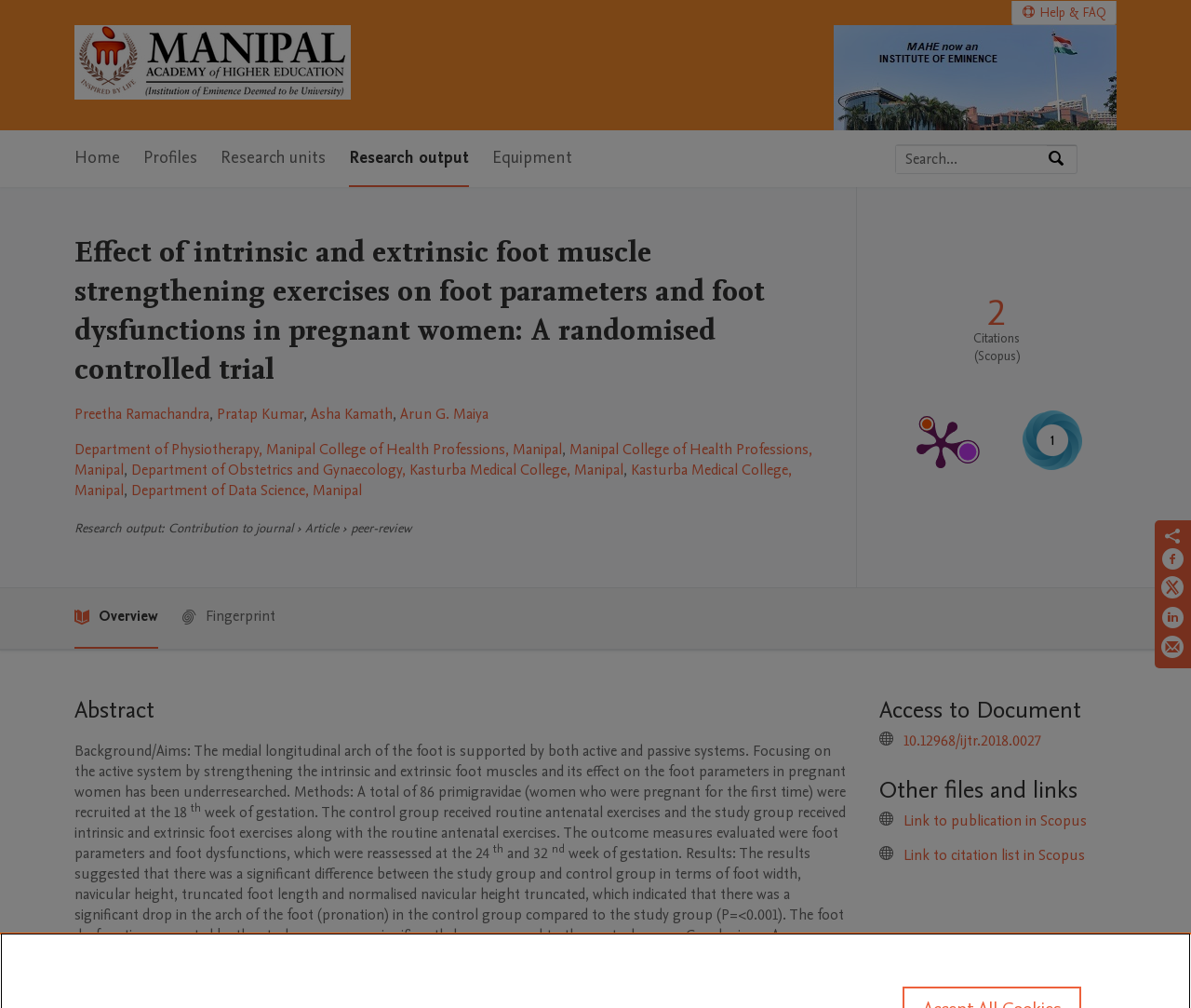Analyze the image and answer the question with as much detail as possible: 
What is the outcome of the research?

The outcome of the research is that there was a significant difference between the study group and control group in terms of foot width, navicular height, truncated foot length, and normalised navicular height truncated, indicating a significant drop in the arch of the foot in the control group compared to the study group, as indicated by the results section of the webpage.